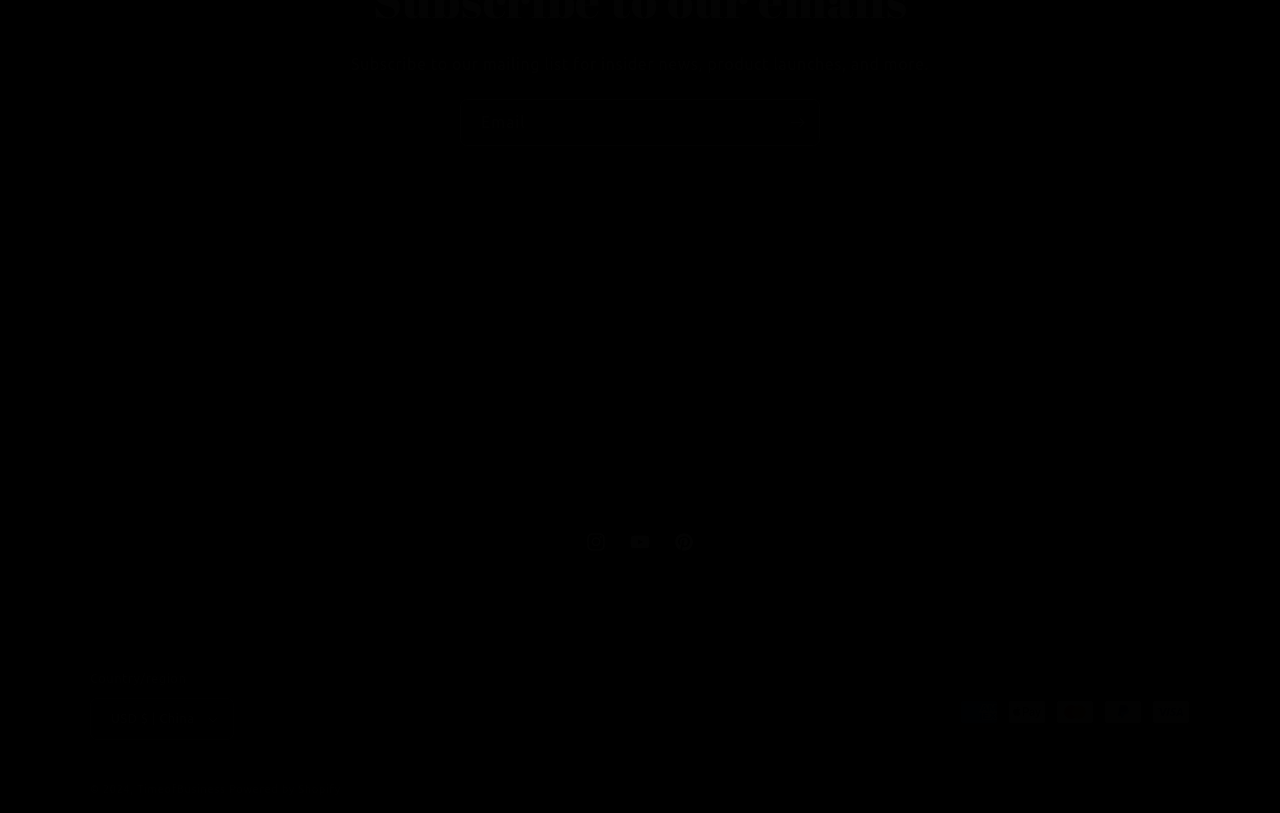What is the country/region currently selected?
Please interpret the details in the image and answer the question thoroughly.

The country/region currently selected can be determined by looking at the button element that says 'USD $ | China'. This button is located below the 'Country/region' heading and indicates that China is the currently selected country/region.